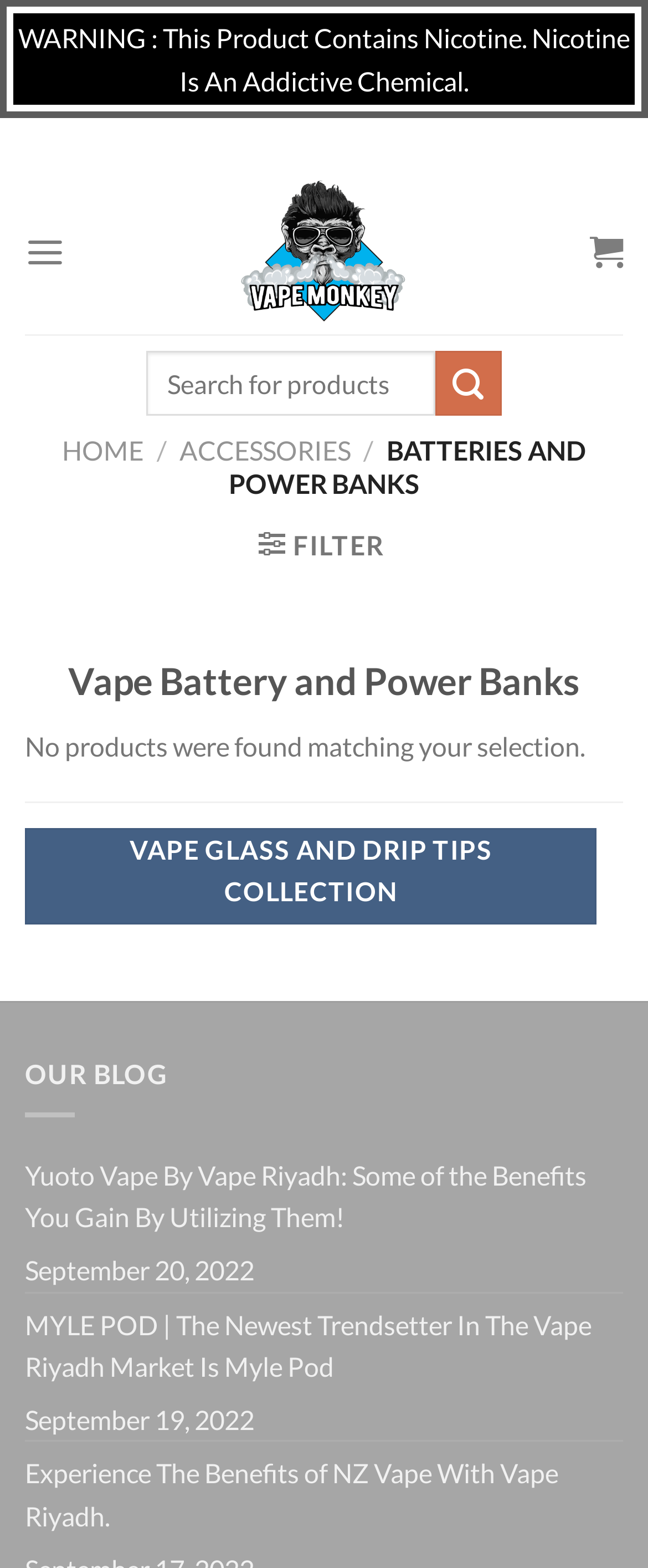Based on the element description "aria-label="Submit" value="Search"", predict the bounding box coordinates of the UI element.

[0.672, 0.224, 0.774, 0.266]